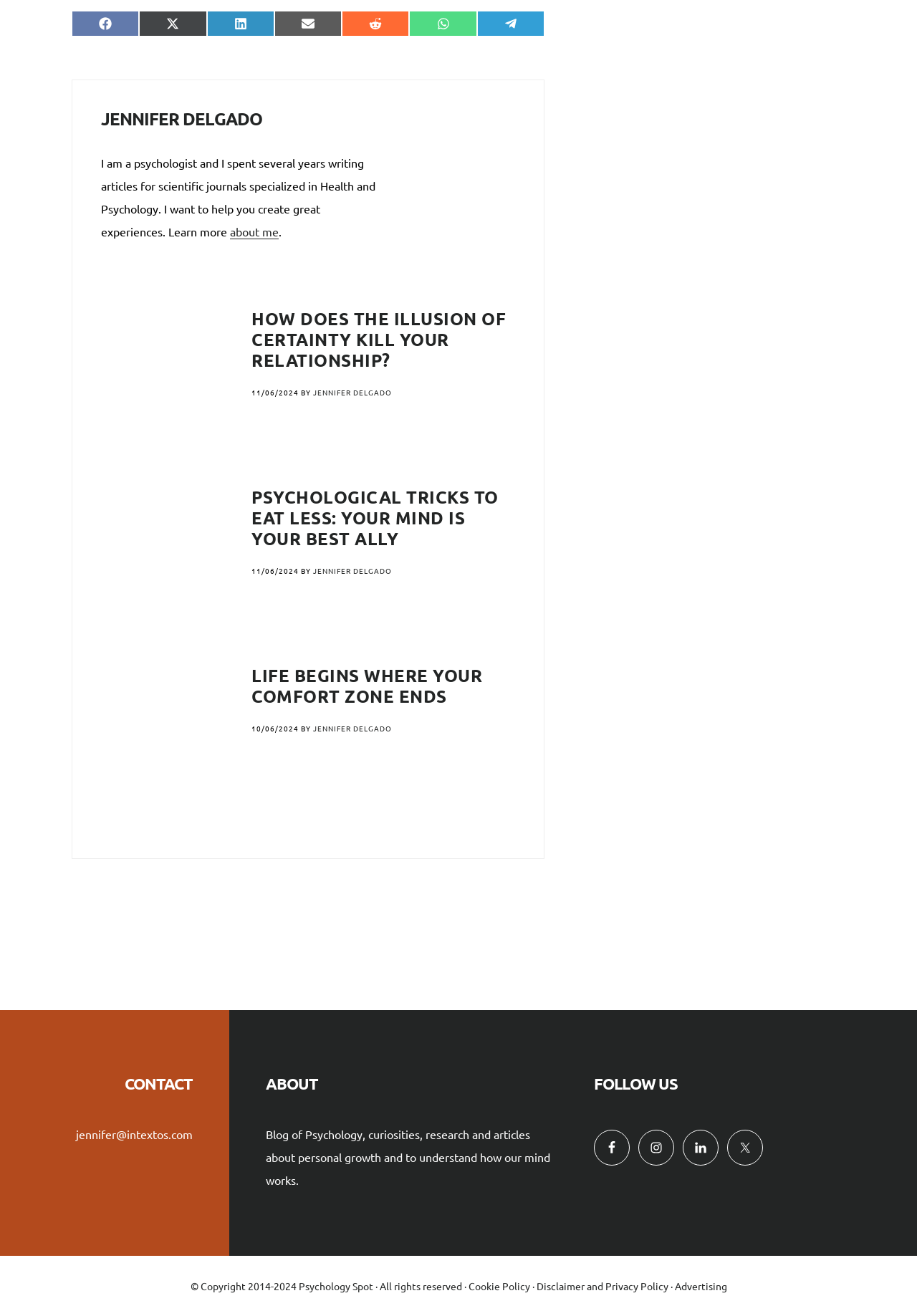Determine the bounding box coordinates of the clickable element to complete this instruction: "Click the 'Company Sustainability' link". Provide the coordinates in the format of four float numbers between 0 and 1, [left, top, right, bottom].

None